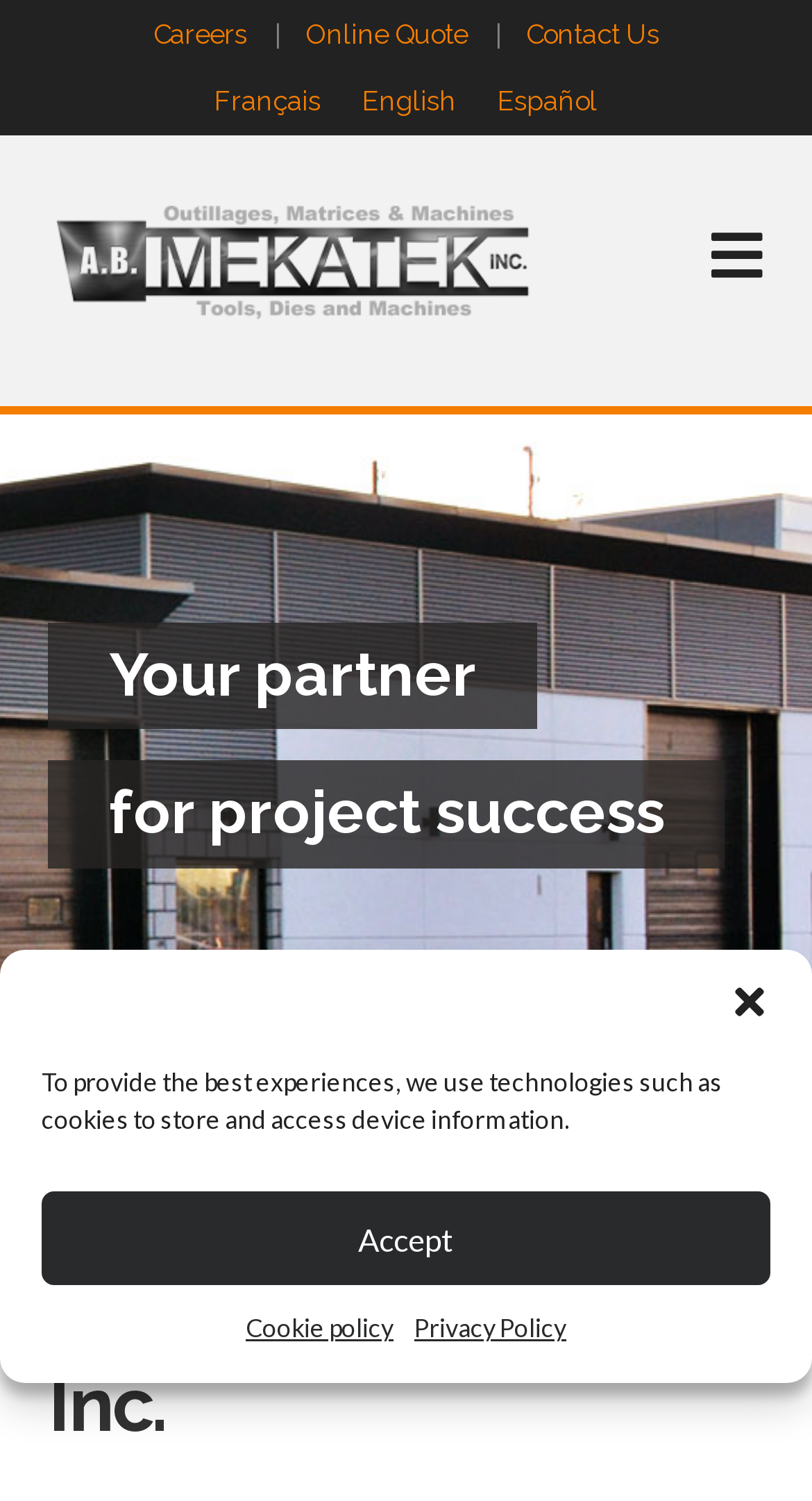Show me the bounding box coordinates of the clickable region to achieve the task as per the instruction: "Click Navigation".

[0.876, 0.09, 0.94, 0.189]